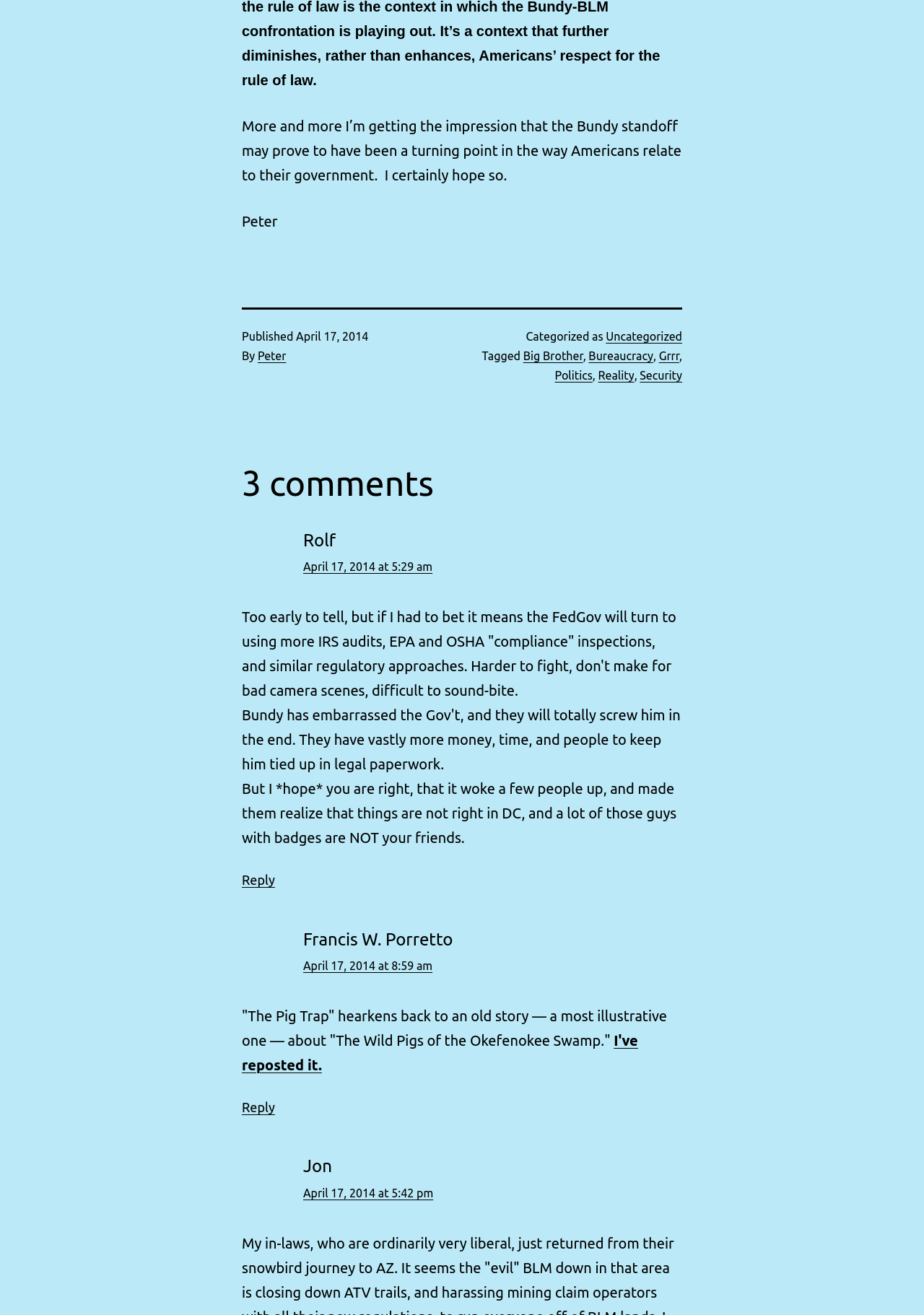Who is the author of the third comment?
Please provide a single word or phrase in response based on the screenshot.

Jon